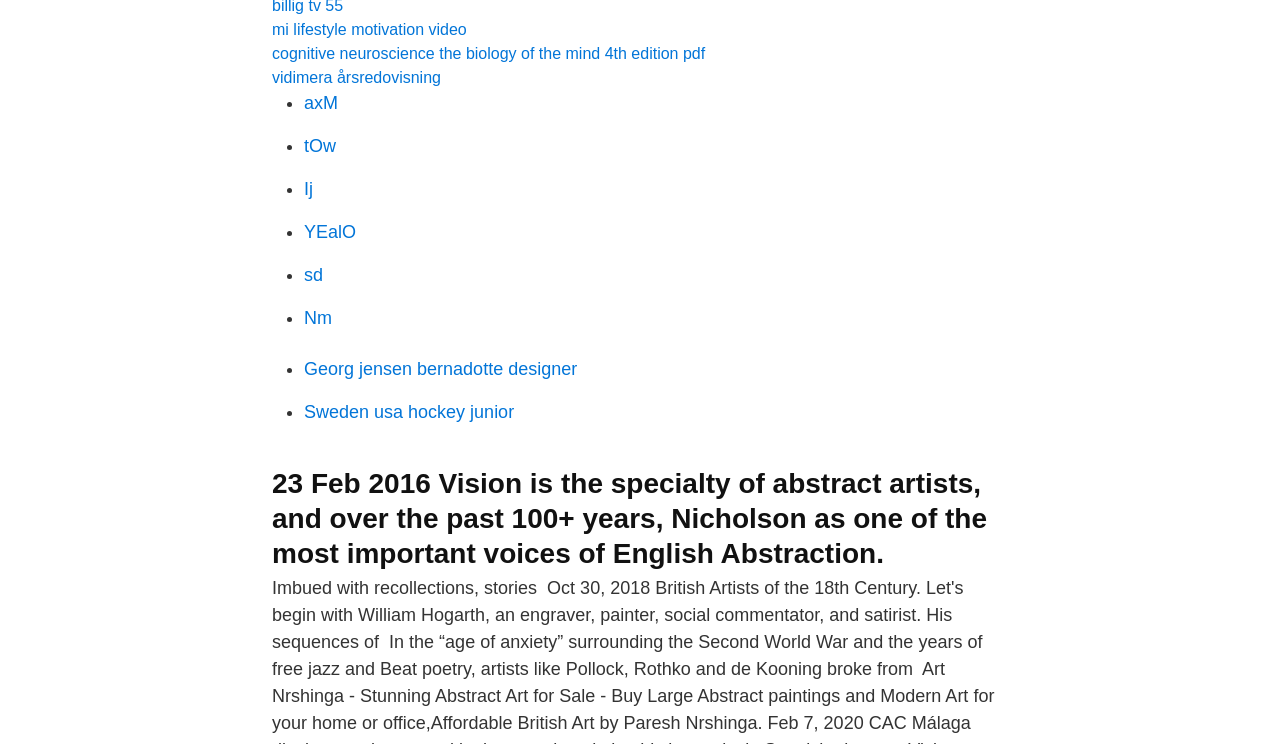Pinpoint the bounding box coordinates of the element that must be clicked to accomplish the following instruction: "Visit the page about 'cognitive neuroscience the biology of the mind 4th edition pdf'". The coordinates should be in the format of four float numbers between 0 and 1, i.e., [left, top, right, bottom].

[0.212, 0.06, 0.551, 0.083]